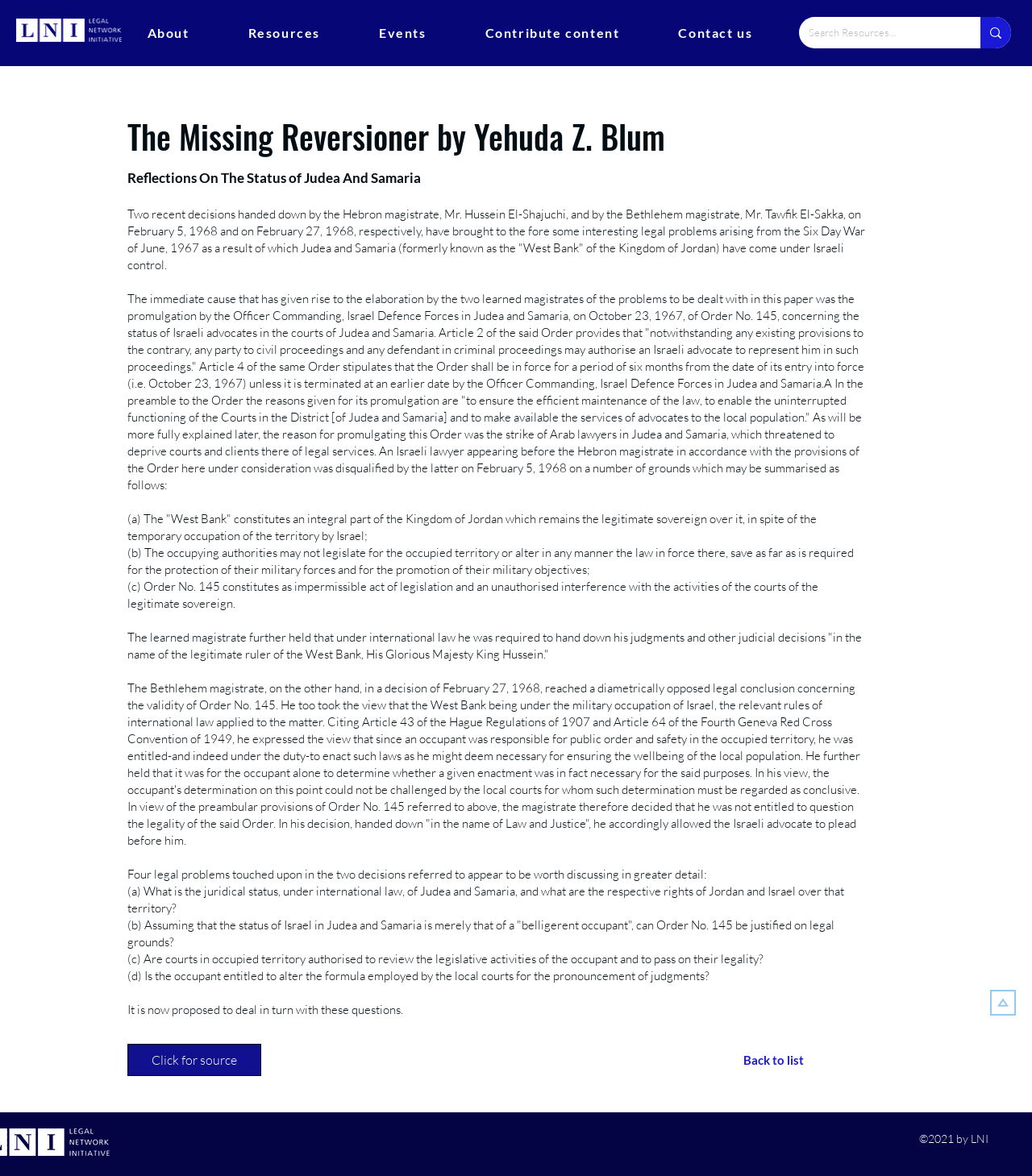What is the purpose of Order No. 145?
Using the image, provide a concise answer in one word or a short phrase.

To ensure efficient maintenance of law